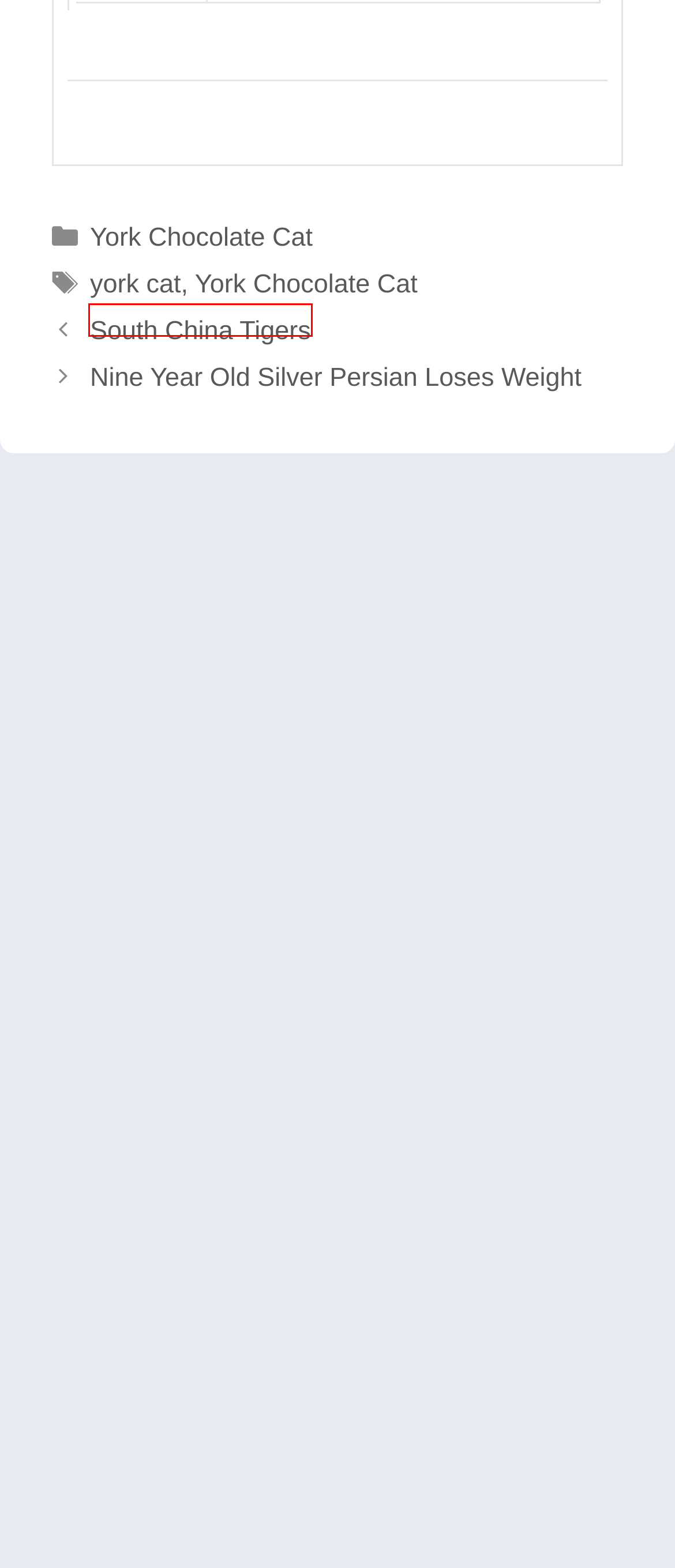Examine the screenshot of a webpage featuring a red bounding box and identify the best matching webpage description for the new page that results from clicking the element within the box. Here are the options:
A. Nine Year Old Silver Persian Loses Weight – Michael Broad
B. Havana Brown – Michael Broad
C. PoC
D. York Chocolate Cat – Michael Broad
E. South China Tigers – Michael Broad
F. York Chocolate cat (2022) – Michael Broad
G. Cat Separation Anxiety – Michael Broad
H. Michael Broad – Michael Broad

E